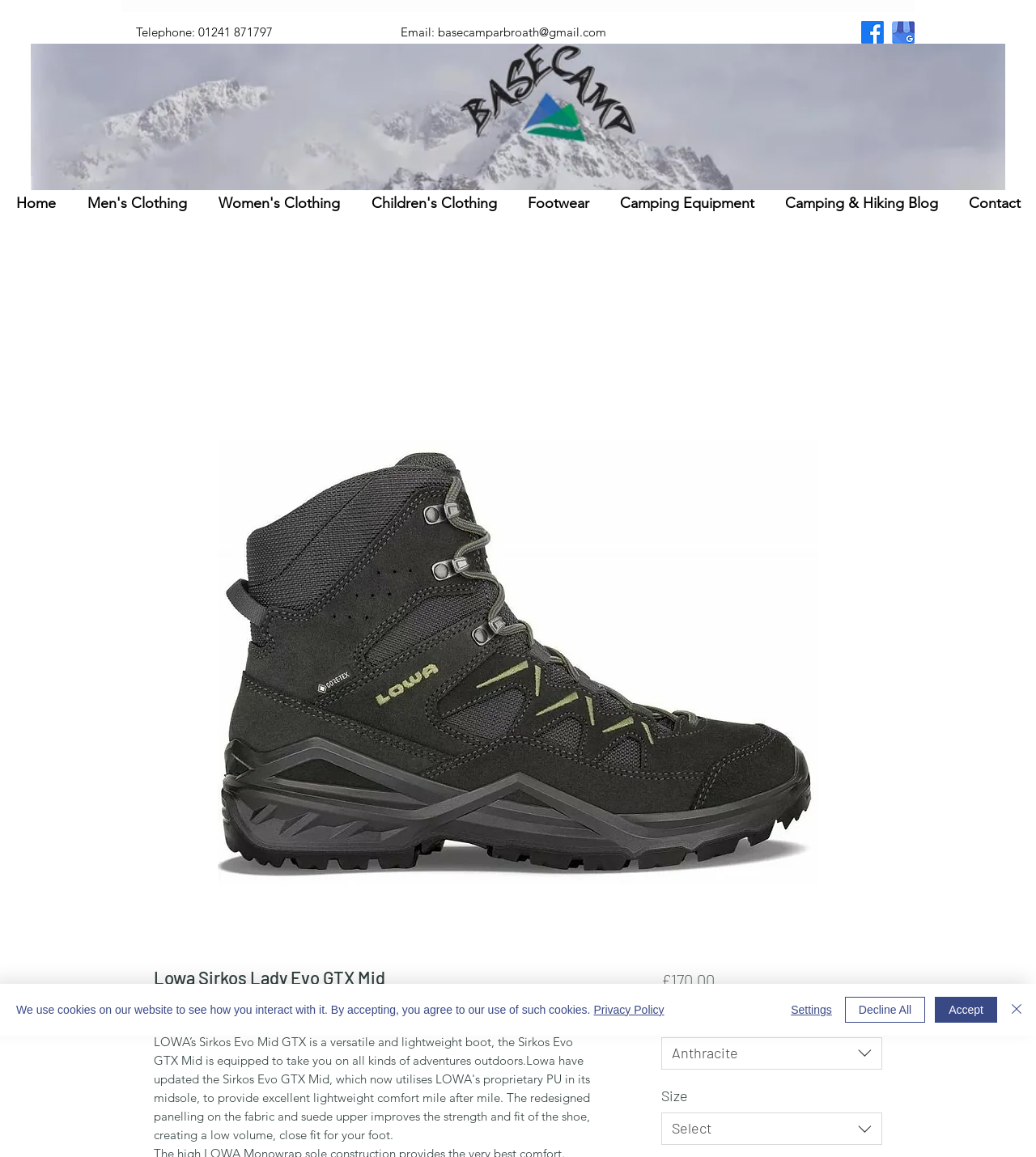Please specify the bounding box coordinates for the clickable region that will help you carry out the instruction: "Visit Facebook page".

[0.831, 0.018, 0.853, 0.038]